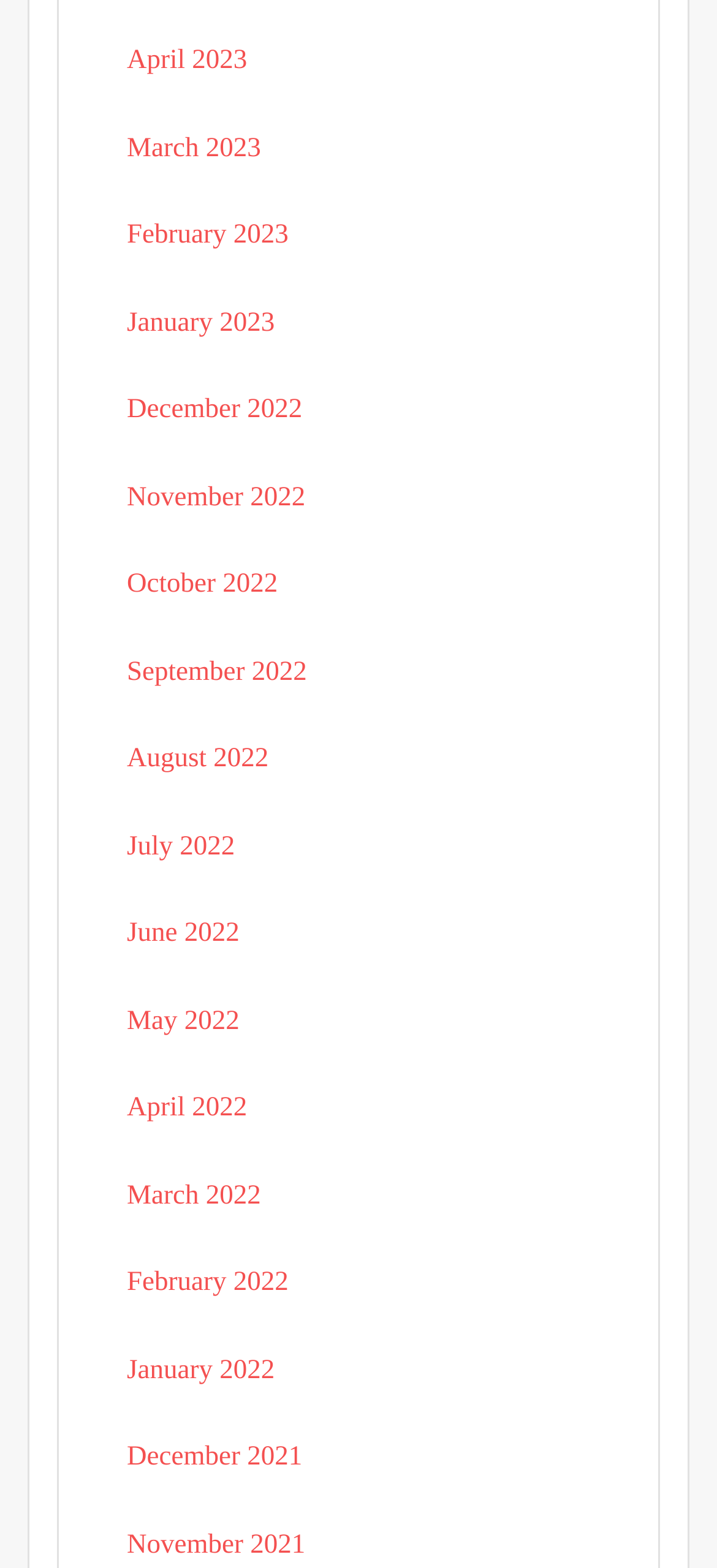Determine the bounding box coordinates for the UI element described. Format the coordinates as (top-left x, top-left y, bottom-right x, bottom-right y) and ensure all values are between 0 and 1. Element description: January 2023

[0.177, 0.196, 0.383, 0.215]